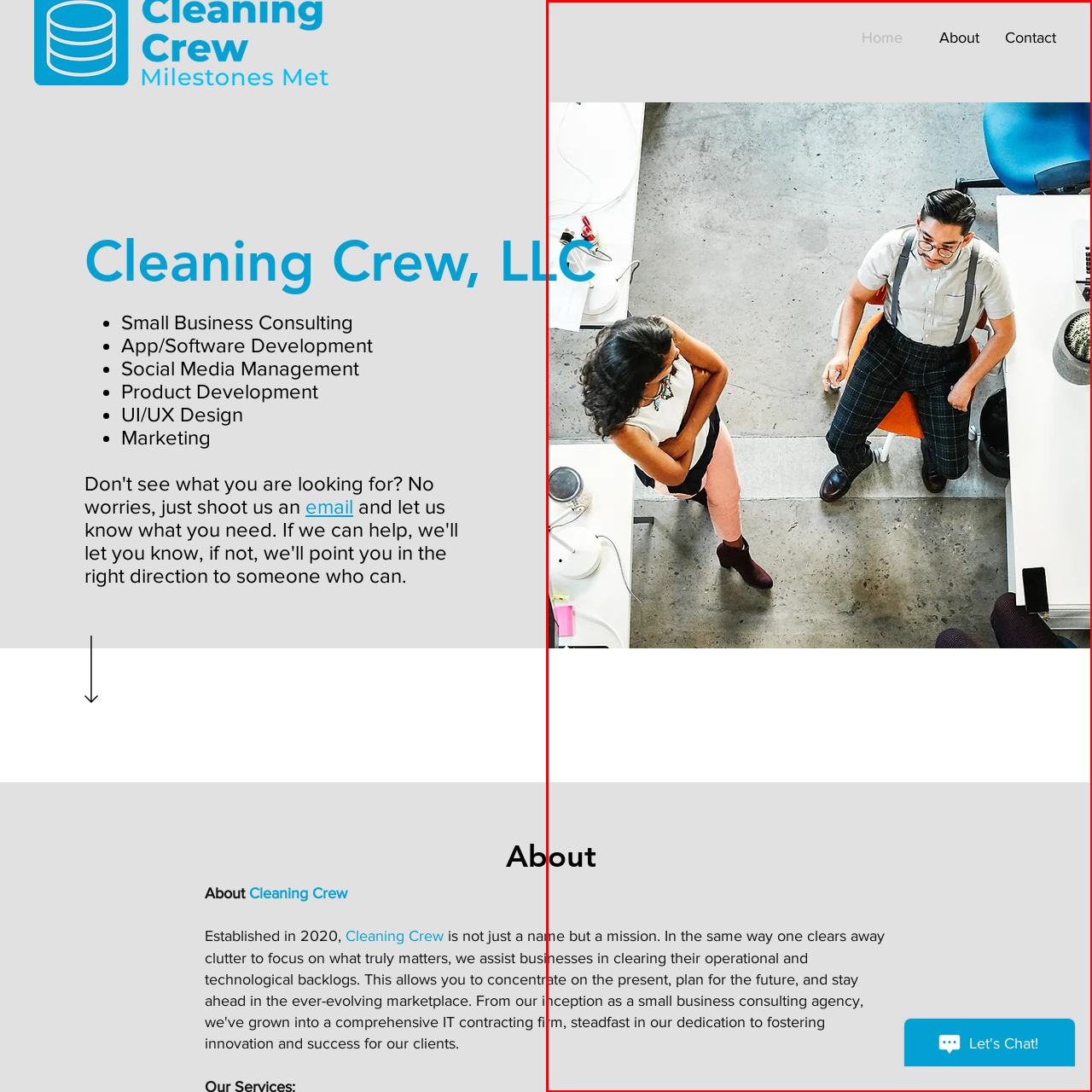Examine the image inside the red bounding box and deliver a thorough answer to the question that follows, drawing information from the image: What is the hairstyle of the person listening attentively?

The caption describes the person listening attentively as having long hair styled elegantly, which is a distinctive feature of their appearance in the image.